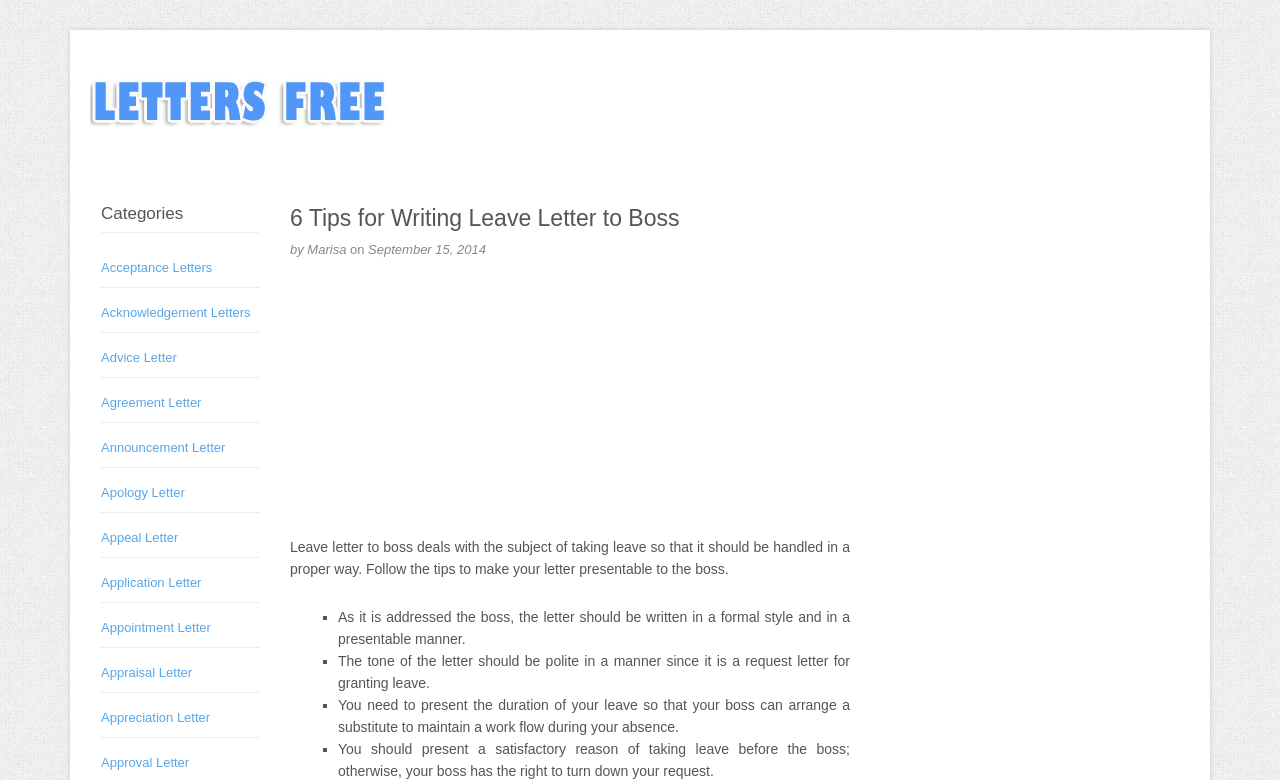Please provide a detailed answer to the question below by examining the image:
Why should a satisfactory reason be provided in a leave letter?

The article states that if a satisfactory reason is not provided, the boss has the right to turn down the request, implying that providing a satisfactory reason is necessary to avoid rejection of the leave request.